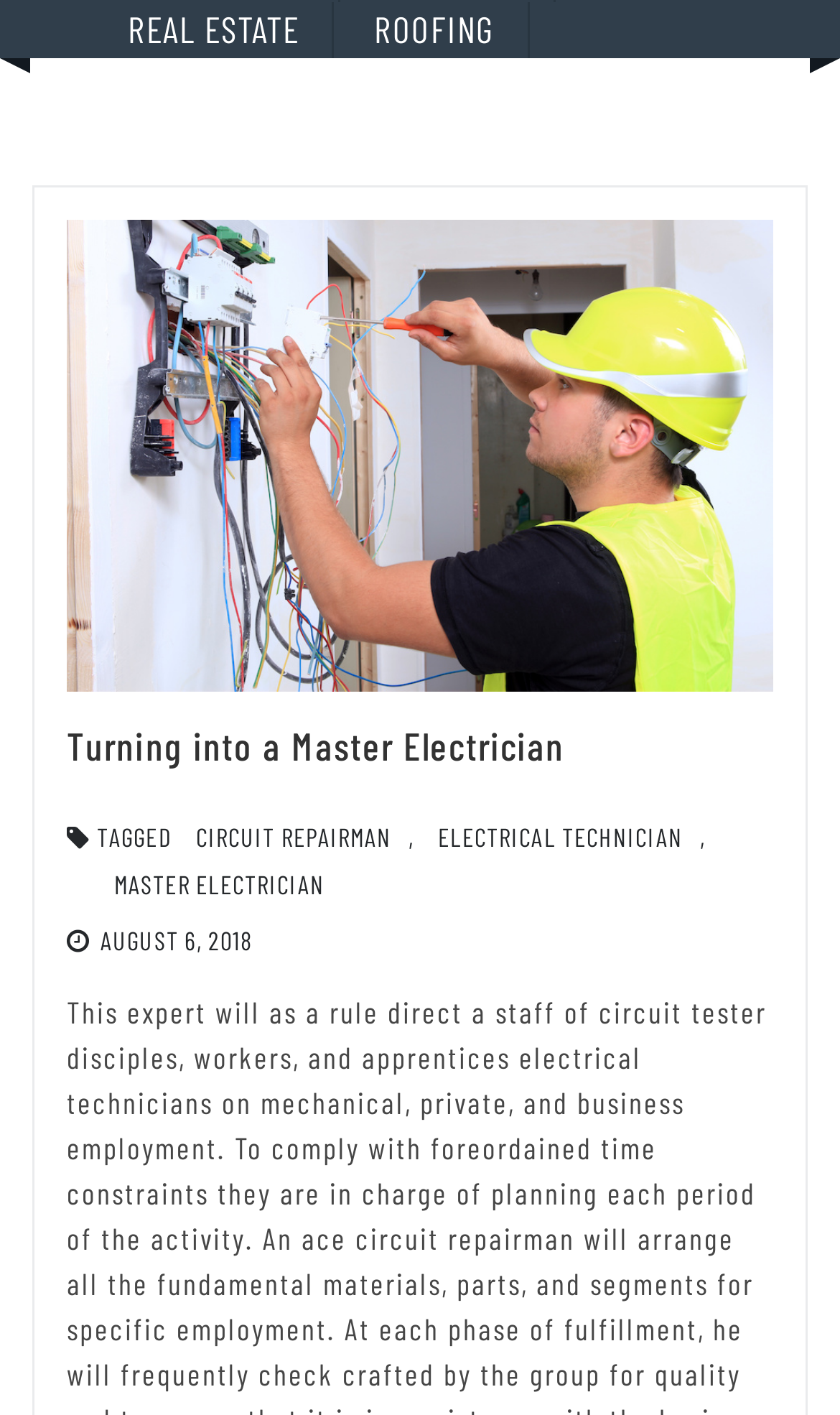Refer to the element description circuit repairman and identify the corresponding bounding box in the screenshot. Format the coordinates as (top-left x, top-left y, bottom-right x, bottom-right y) with values in the range of 0 to 1.

[0.213, 0.575, 0.487, 0.608]